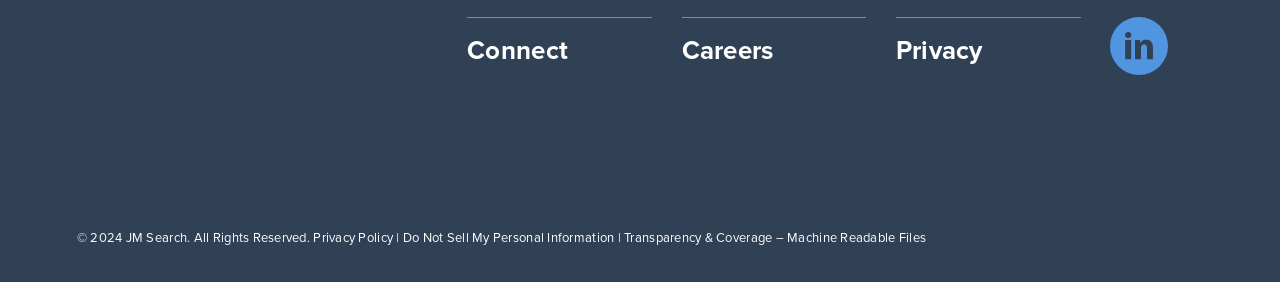Could you provide the bounding box coordinates for the portion of the screen to click to complete this instruction: "Send an email to info@tebis.com"?

None